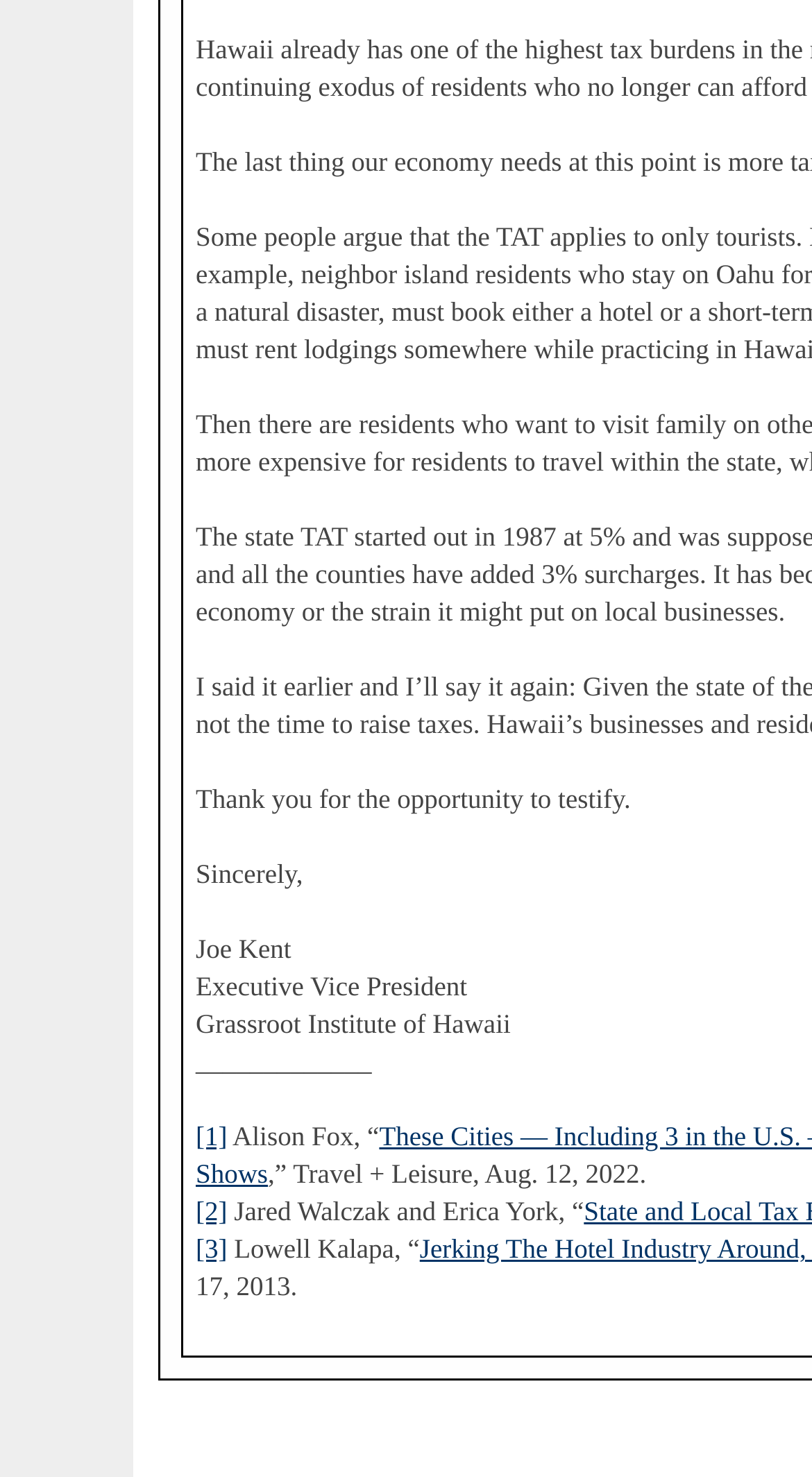Please answer the following question using a single word or phrase: 
Who is the author of the first quote?

Alison Fox